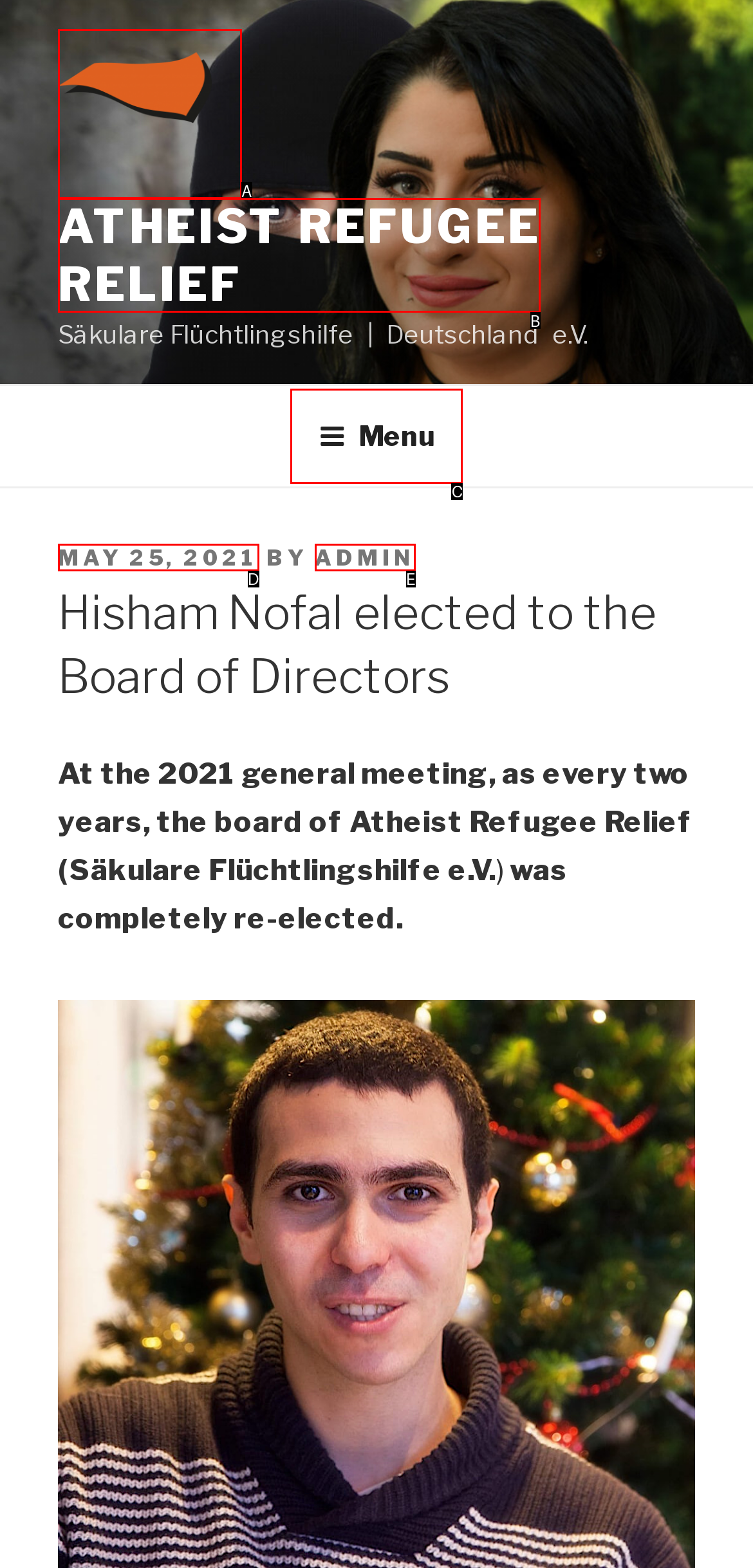Given the description: parent_node: ATHEIST REFUGEE RELIEF
Identify the letter of the matching UI element from the options.

A